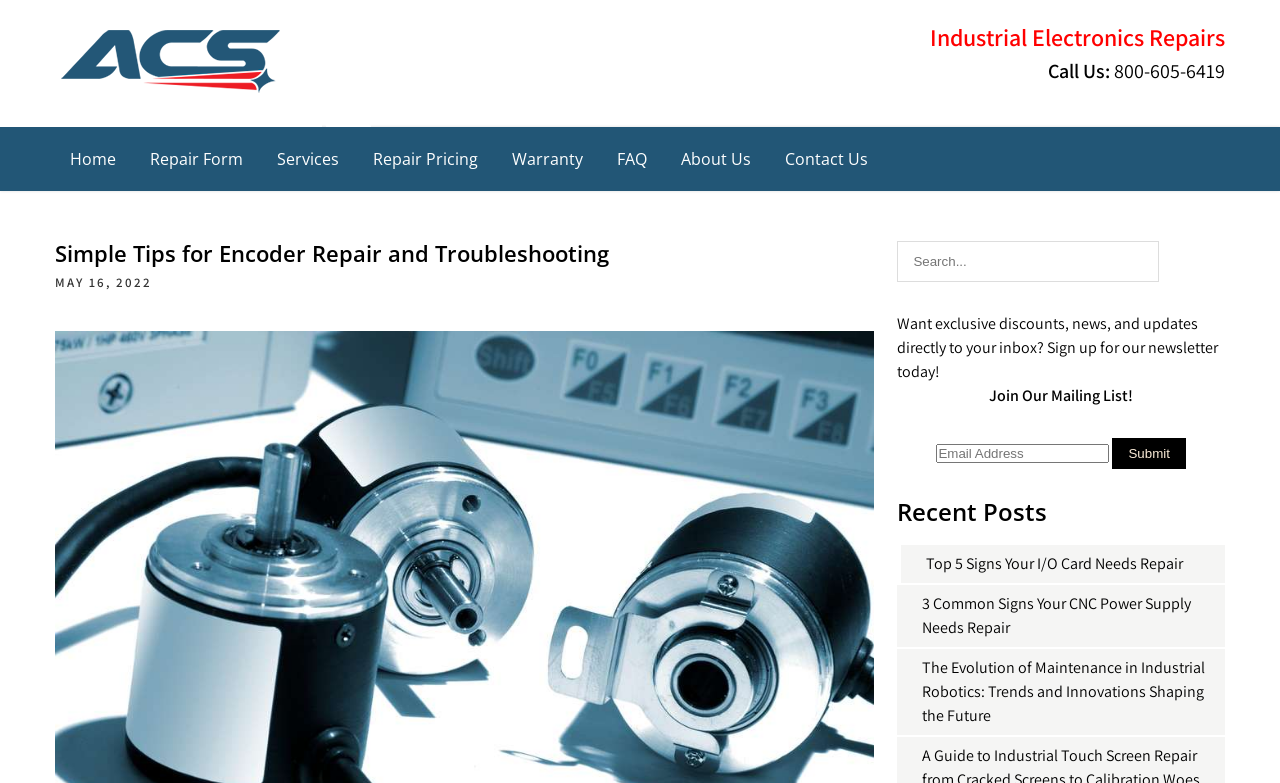Determine the bounding box coordinates of the element that should be clicked to execute the following command: "Search for something".

[0.701, 0.308, 0.906, 0.36]